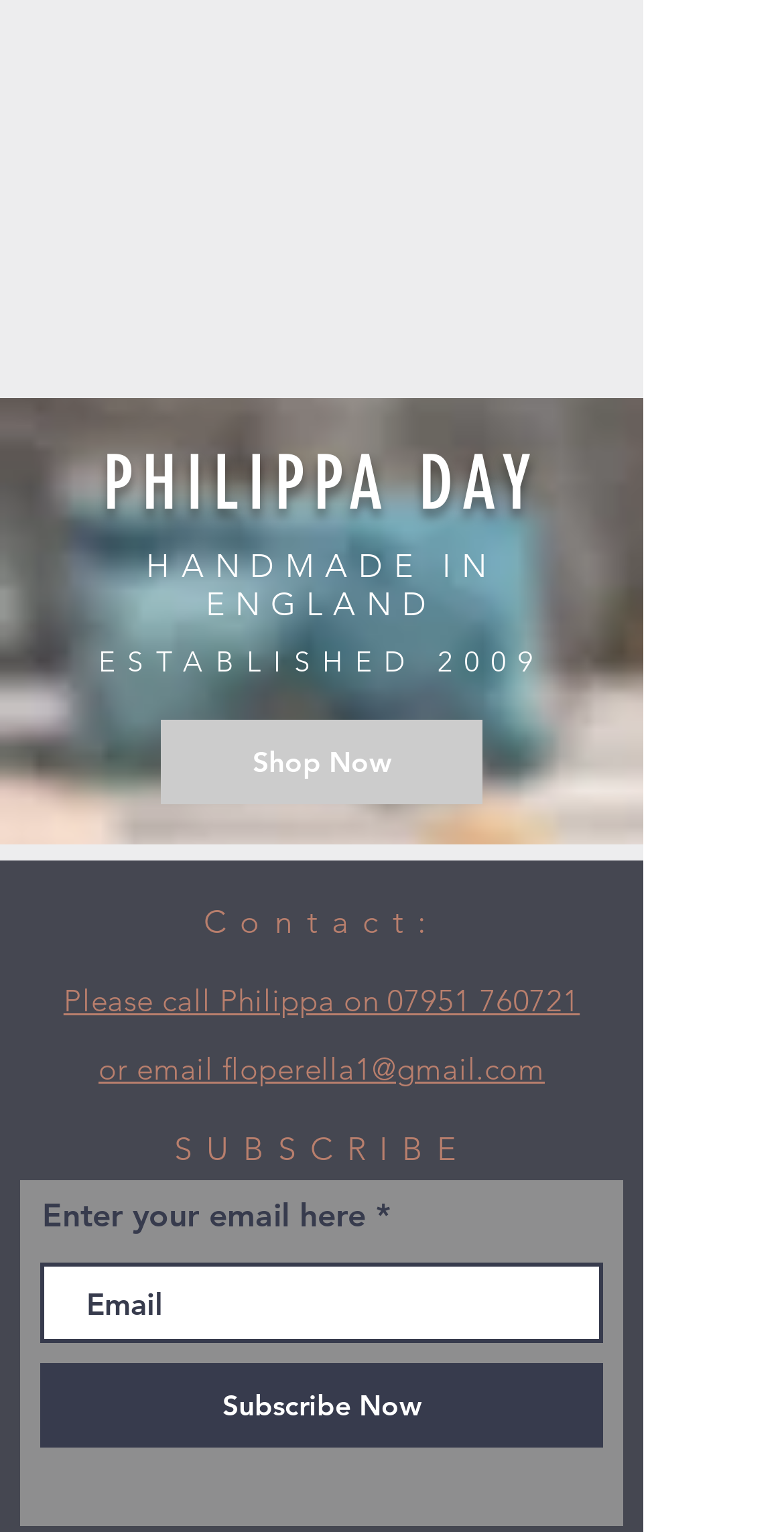What is the phone number to contact Philippa?
Carefully analyze the image and provide a thorough answer to the question.

From the link element with the text 'Please call Philippa on 07951 760721', we can get the phone number to contact Philippa.